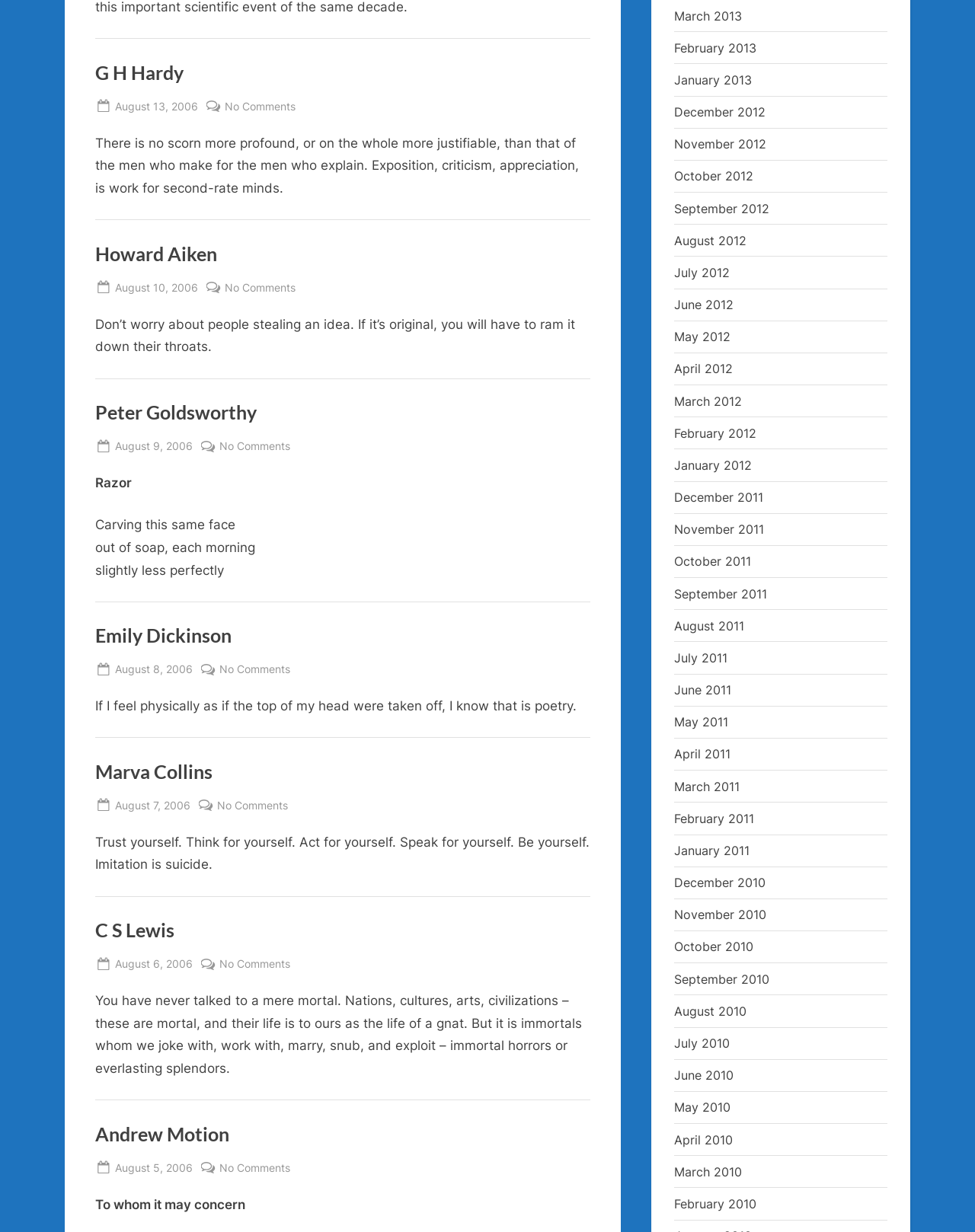What is the date of the third article?
Carefully examine the image and provide a detailed answer to the question.

The third article has a link with the text 'Posted on August 9, 2006' which indicates the date of the article.